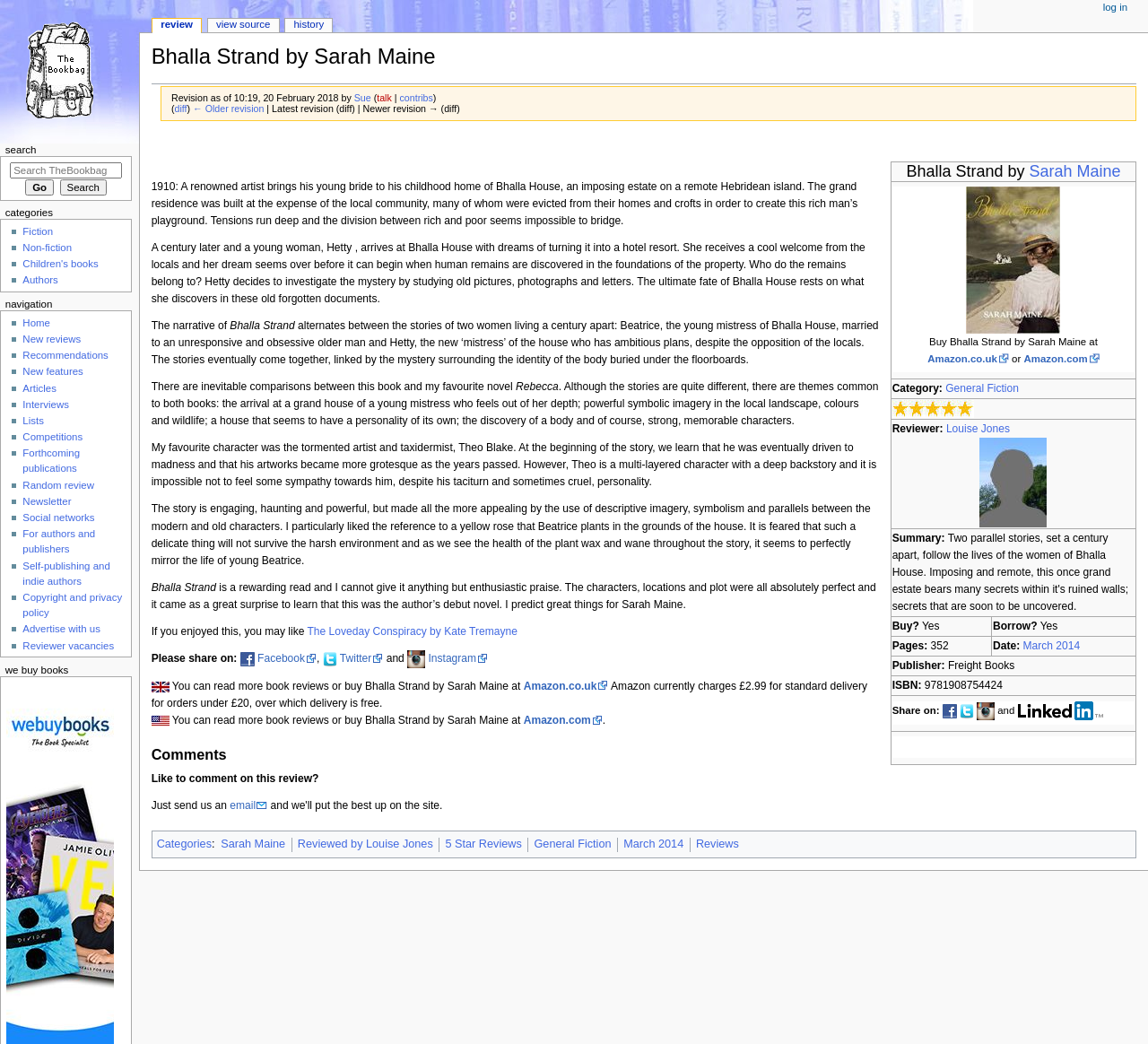Produce an extensive caption that describes everything on the webpage.

The webpage is a book review of "Bhalla Strand" by Sarah Maine on TheBookbag.co.uk. At the top of the page, there is a heading with the title of the book and the author's name. Below the heading, there is a revision history section with links to the revision history and contributors.

To the right of the revision history section, there are two links to jump to navigation and search. Below these links, there is a table with multiple rows, each containing information about the book, such as the author, rating, reviewer, and publication details.

The main content of the page is a book review, which is divided into several paragraphs. The review discusses the plot, characters, and themes of the book, comparing it to another novel, "Rebecca". The reviewer praises the book, describing it as "engaging, haunting, and powerful" with "strong, memorable characters" and "descriptive imagery, symbolism, and parallels between the modern and old characters".

Throughout the review, there are no images, but there are links to the author's name, publication details, and social media platforms. At the bottom of the page, there is a section with links to share the review on social media platforms.